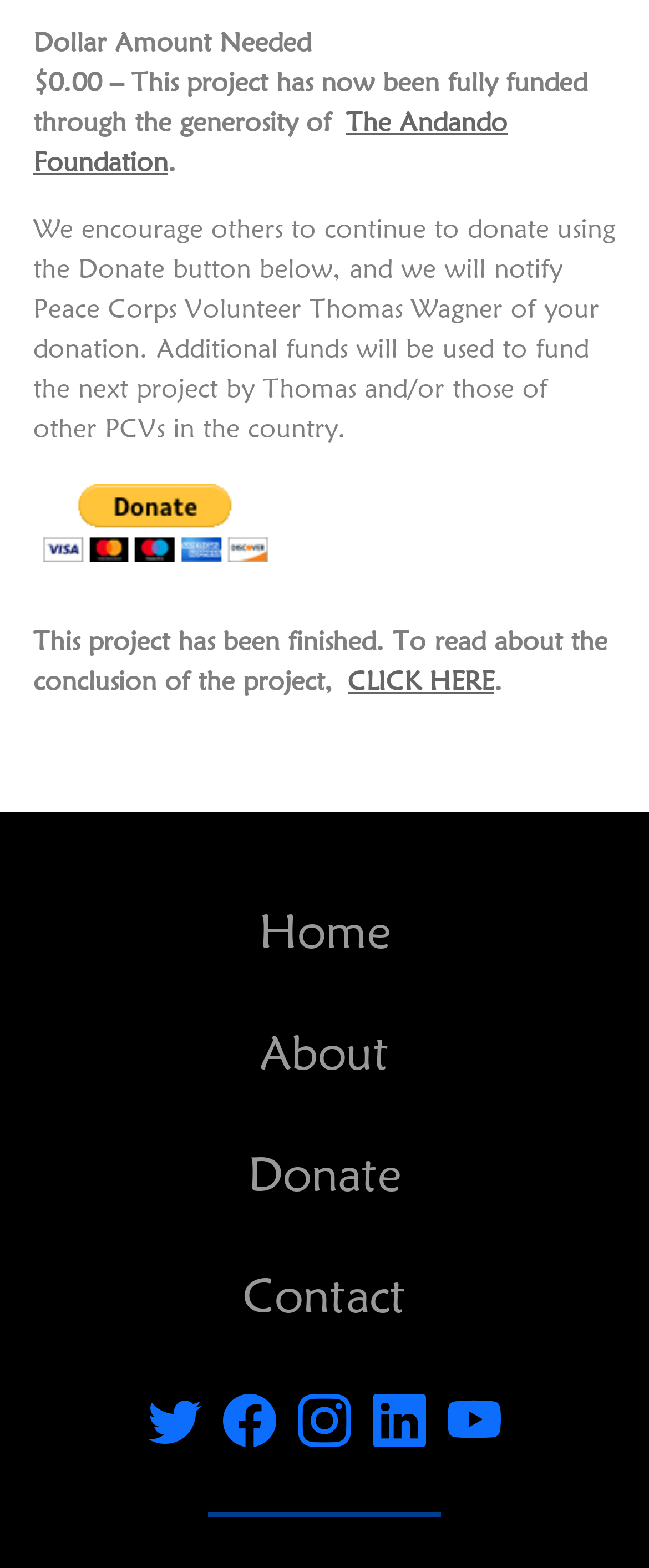Please respond to the question with a concise word or phrase:
What is the purpose of the 'Donate' button?

To fund next project